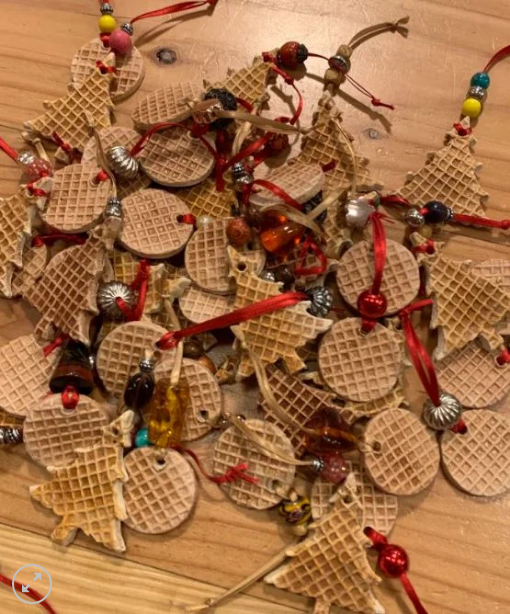What is the background material?
Answer the question using a single word or phrase, according to the image.

Wood